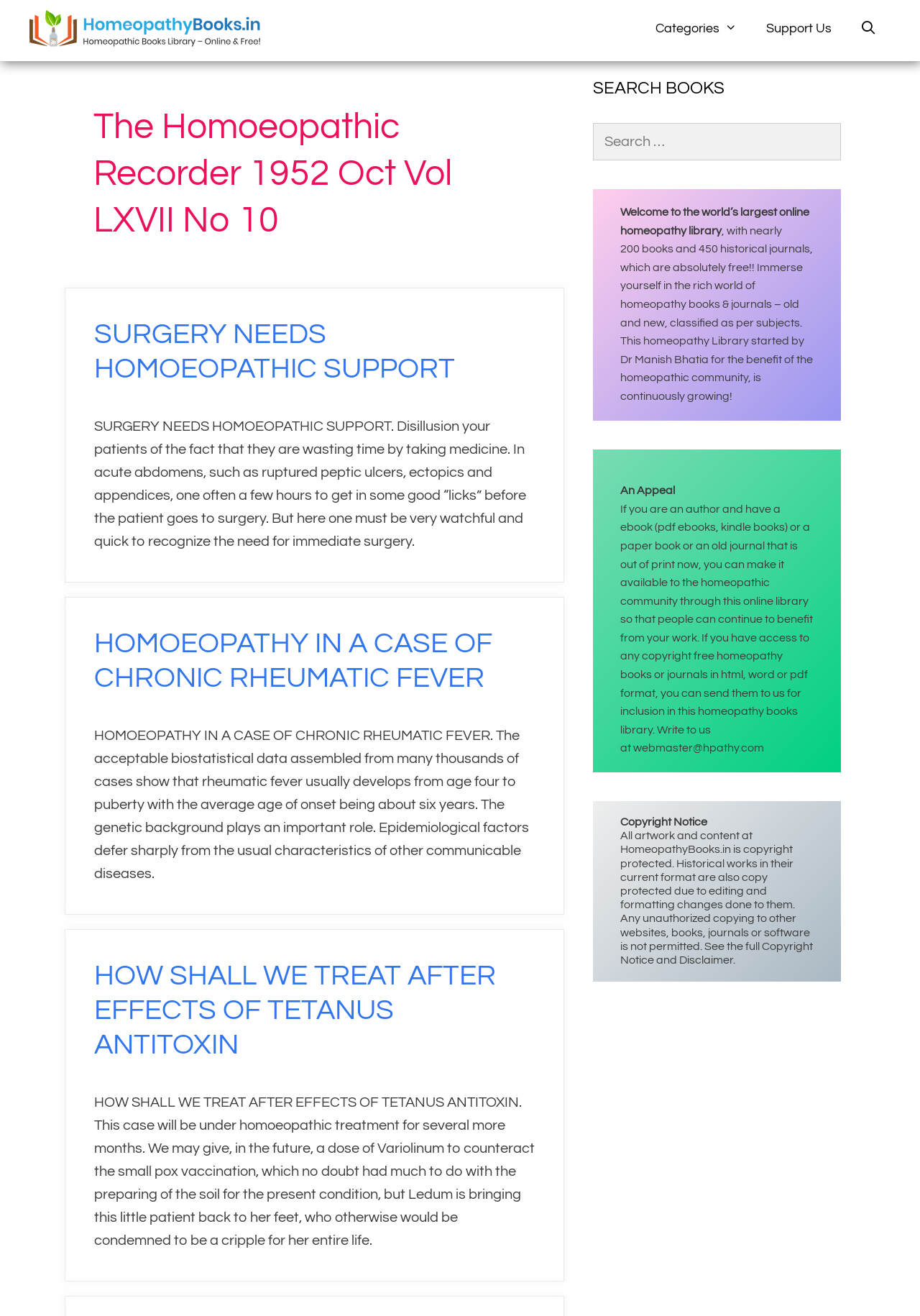Specify the bounding box coordinates of the area that needs to be clicked to achieve the following instruction: "Search for a book".

[0.645, 0.093, 0.914, 0.122]